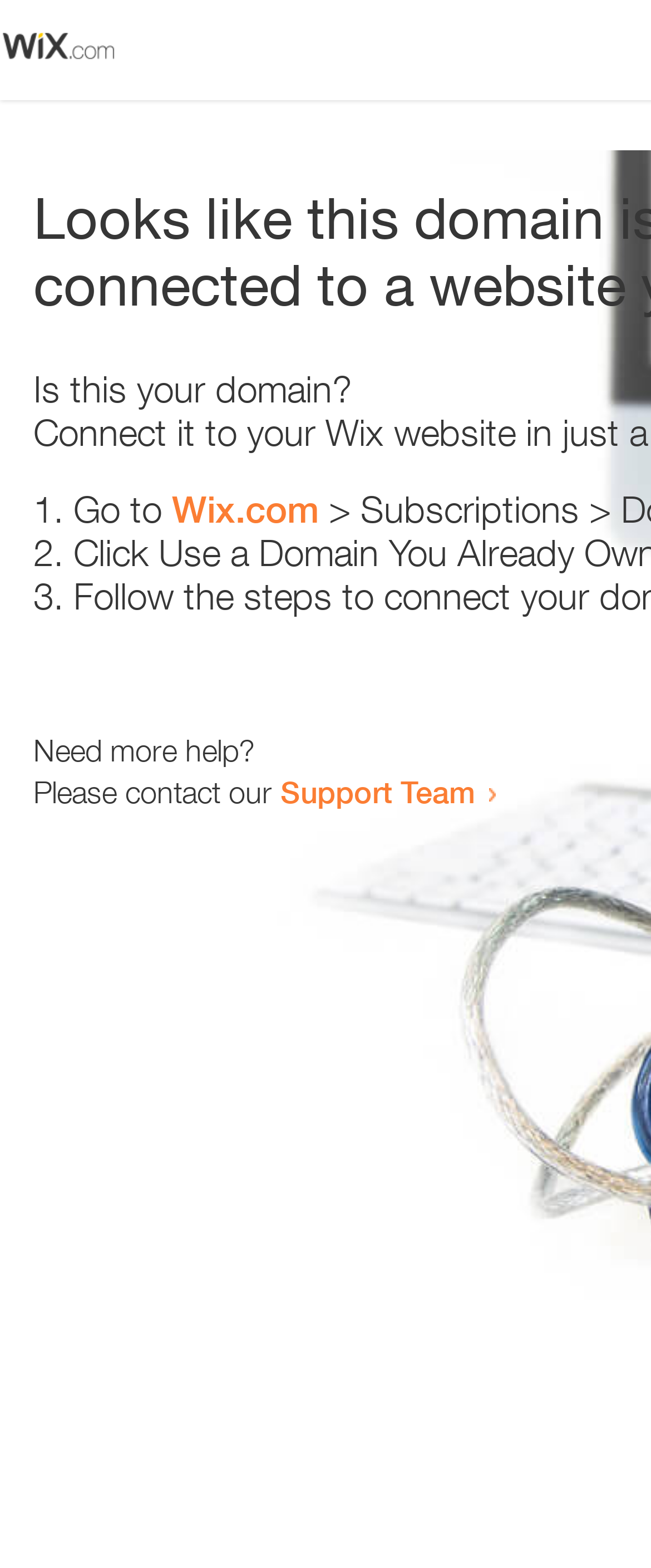What is the alternative support option provided?
Could you give a comprehensive explanation in response to this question?

In case the user needs more help, the webpage provides an alternative support option, which is to contact the Support Team. This is indicated by the text 'Need more help?' followed by a link to the Support Team.